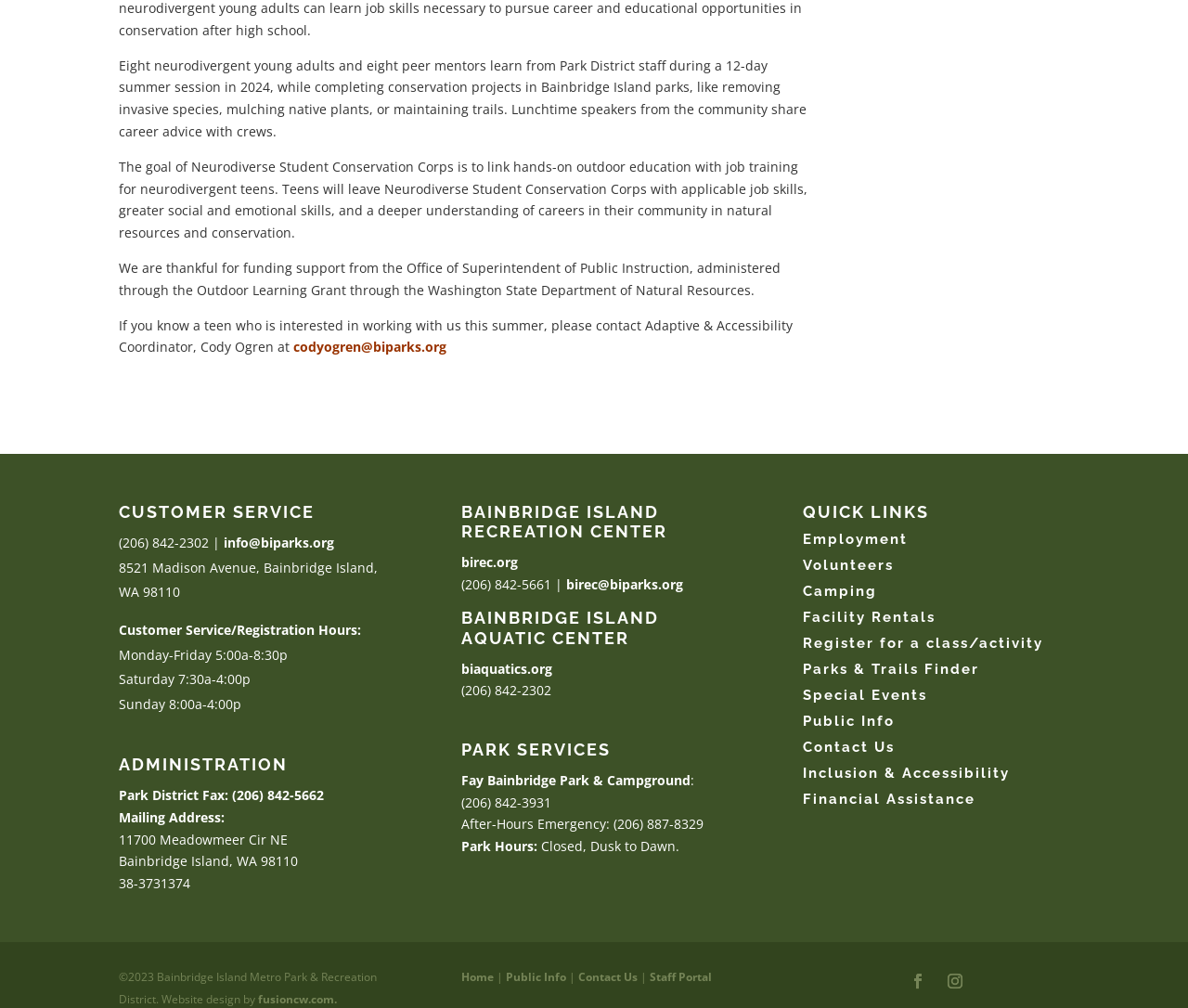Determine the bounding box coordinates of the UI element described by: "Inclusion & Accessibility".

[0.676, 0.759, 0.85, 0.776]